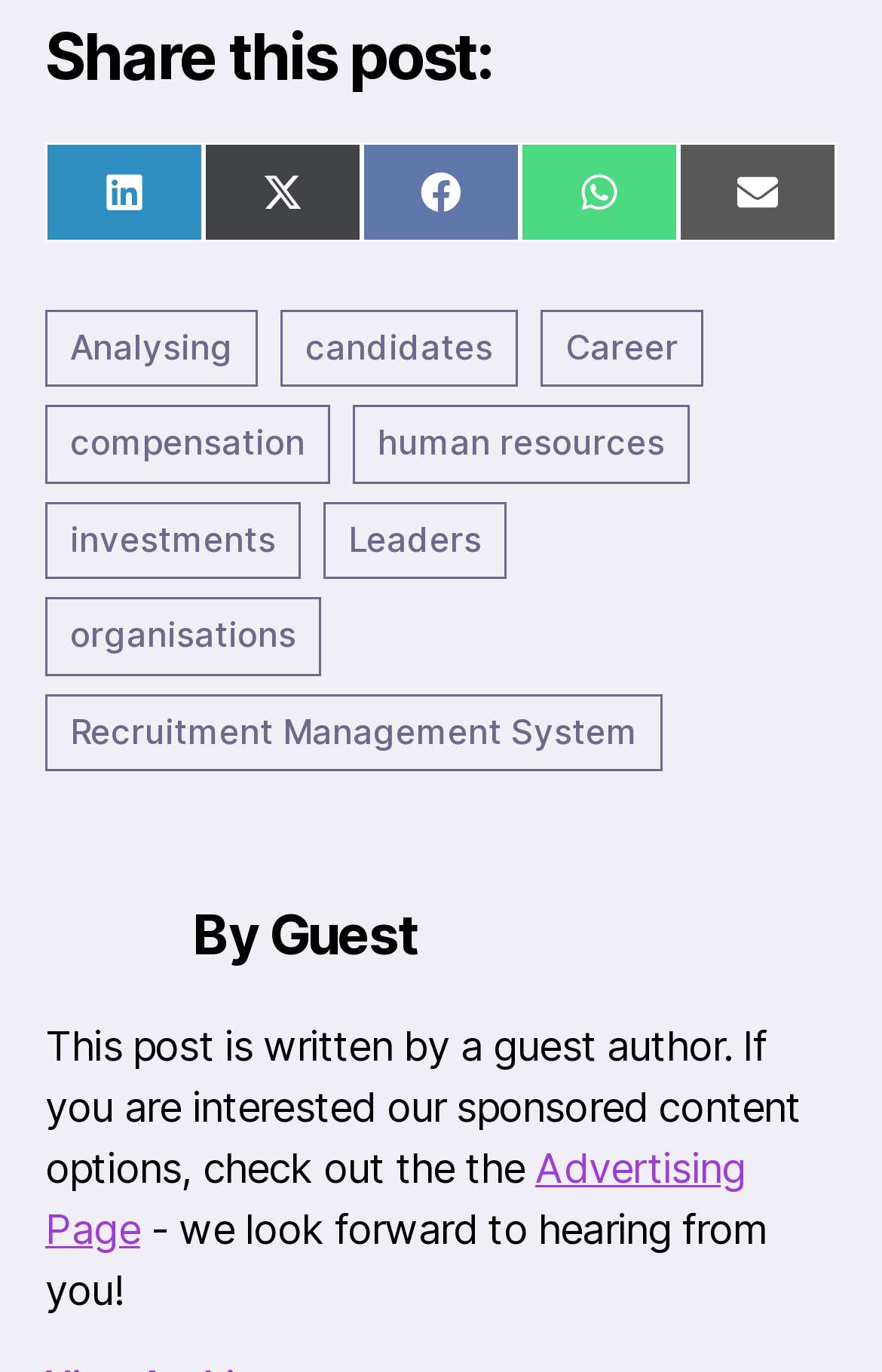Determine the bounding box coordinates of the element that should be clicked to execute the following command: "Share this post on LinkedIn".

[0.051, 0.103, 0.231, 0.176]